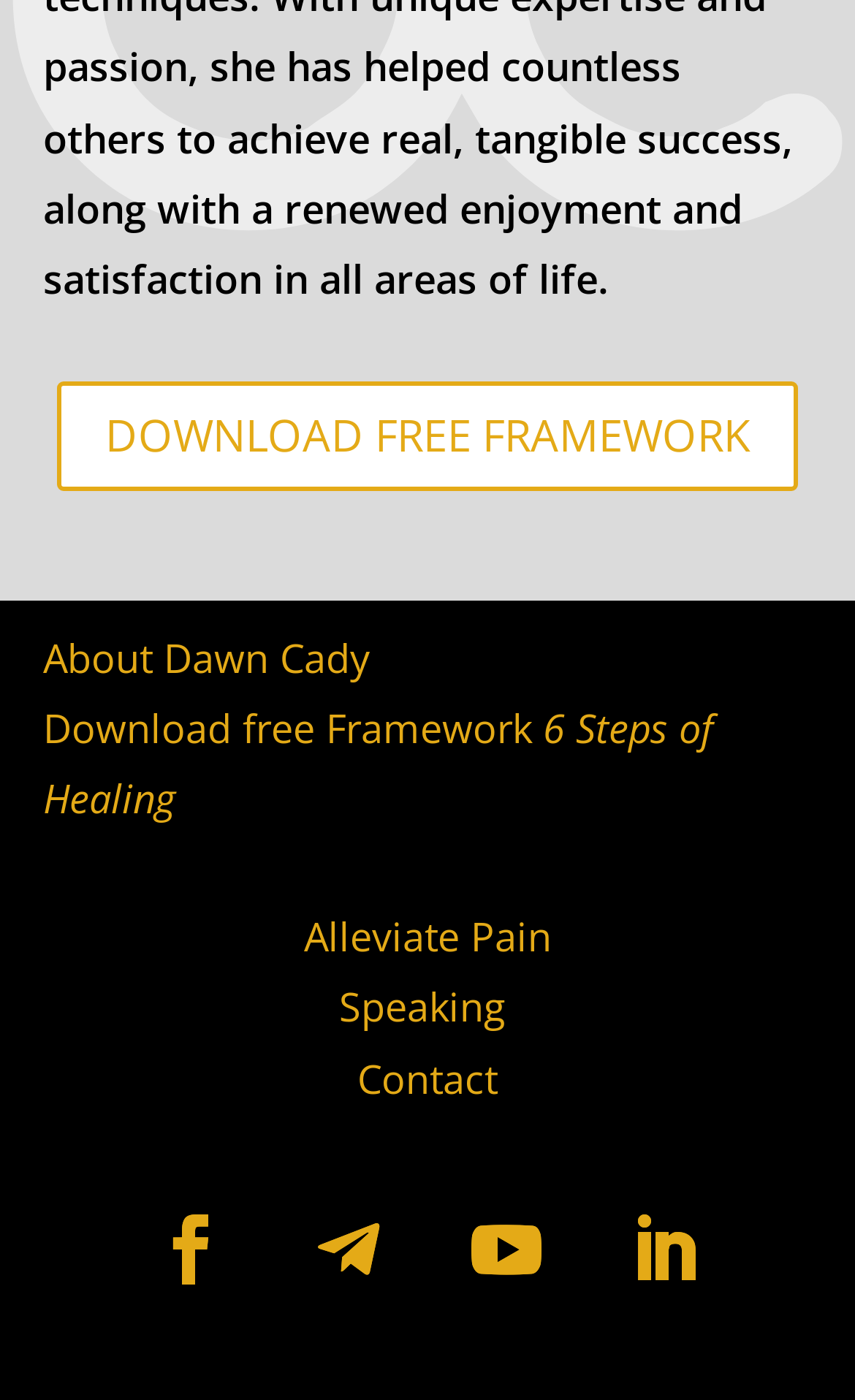Please identify the bounding box coordinates of the clickable element to fulfill the following instruction: "Get the 6 steps of healing". The coordinates should be four float numbers between 0 and 1, i.e., [left, top, right, bottom].

[0.05, 0.501, 0.835, 0.589]